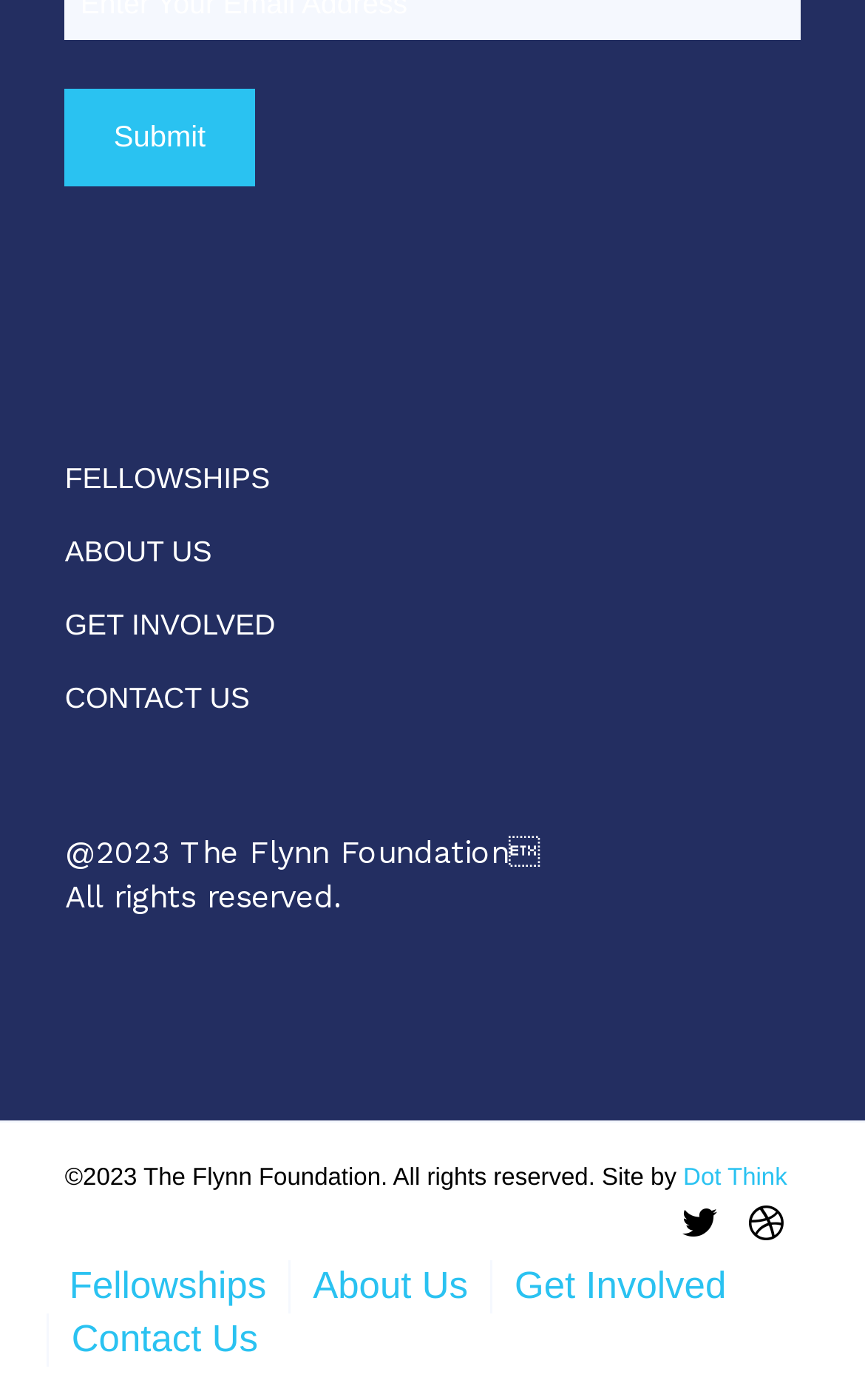Find the bounding box coordinates of the clickable region needed to perform the following instruction: "Click the Submit button". The coordinates should be provided as four float numbers between 0 and 1, i.e., [left, top, right, bottom].

[0.075, 0.063, 0.294, 0.133]